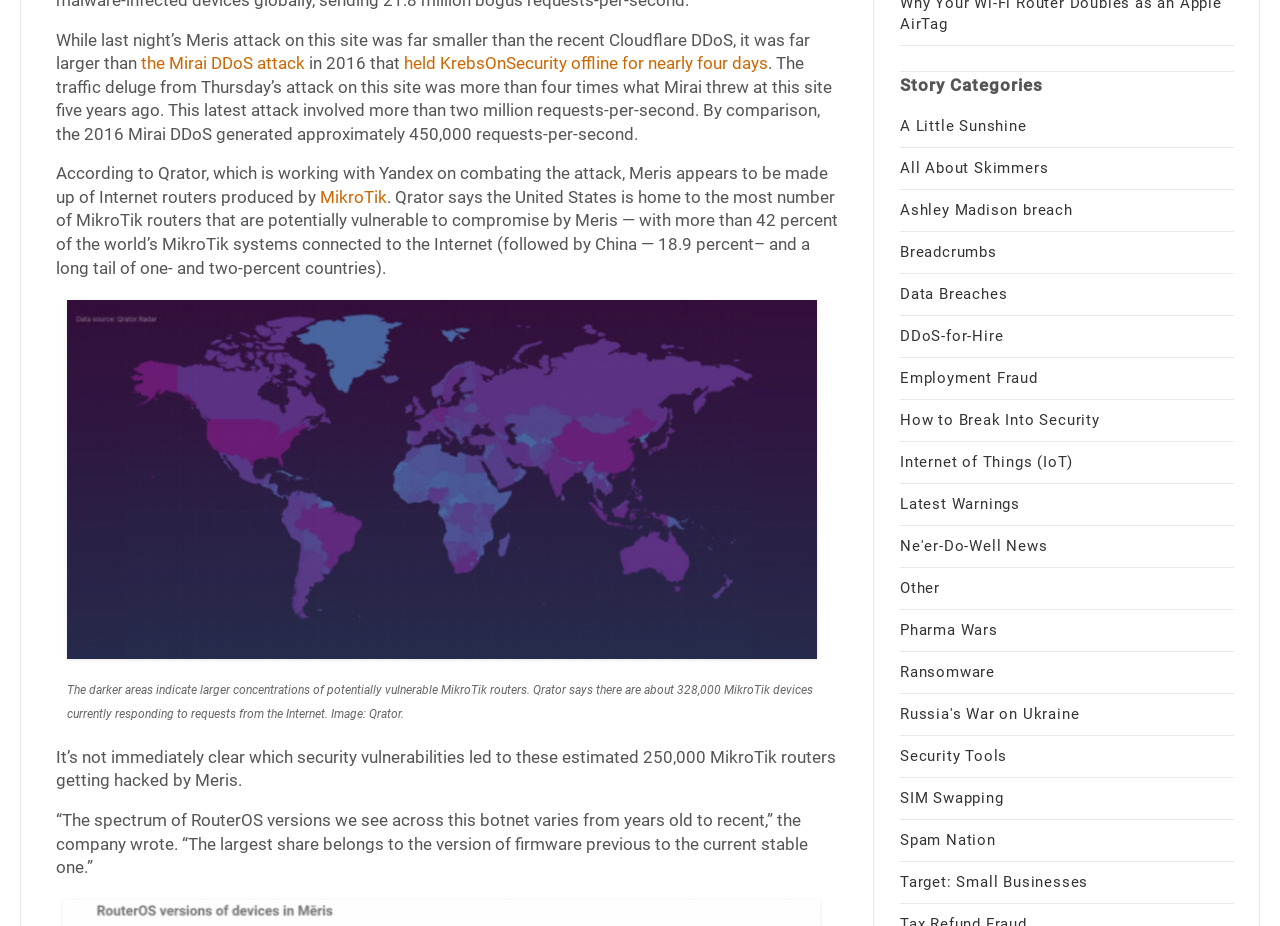What is the approximate number of MikroTik devices responding to requests from the Internet?
Refer to the image and provide a detailed answer to the question.

The approximate number of MikroTik devices responding to requests from the Internet can be found in the text, which states that 'Qrator says there are about 328,000 MikroTik devices currently responding to requests from the Internet'.